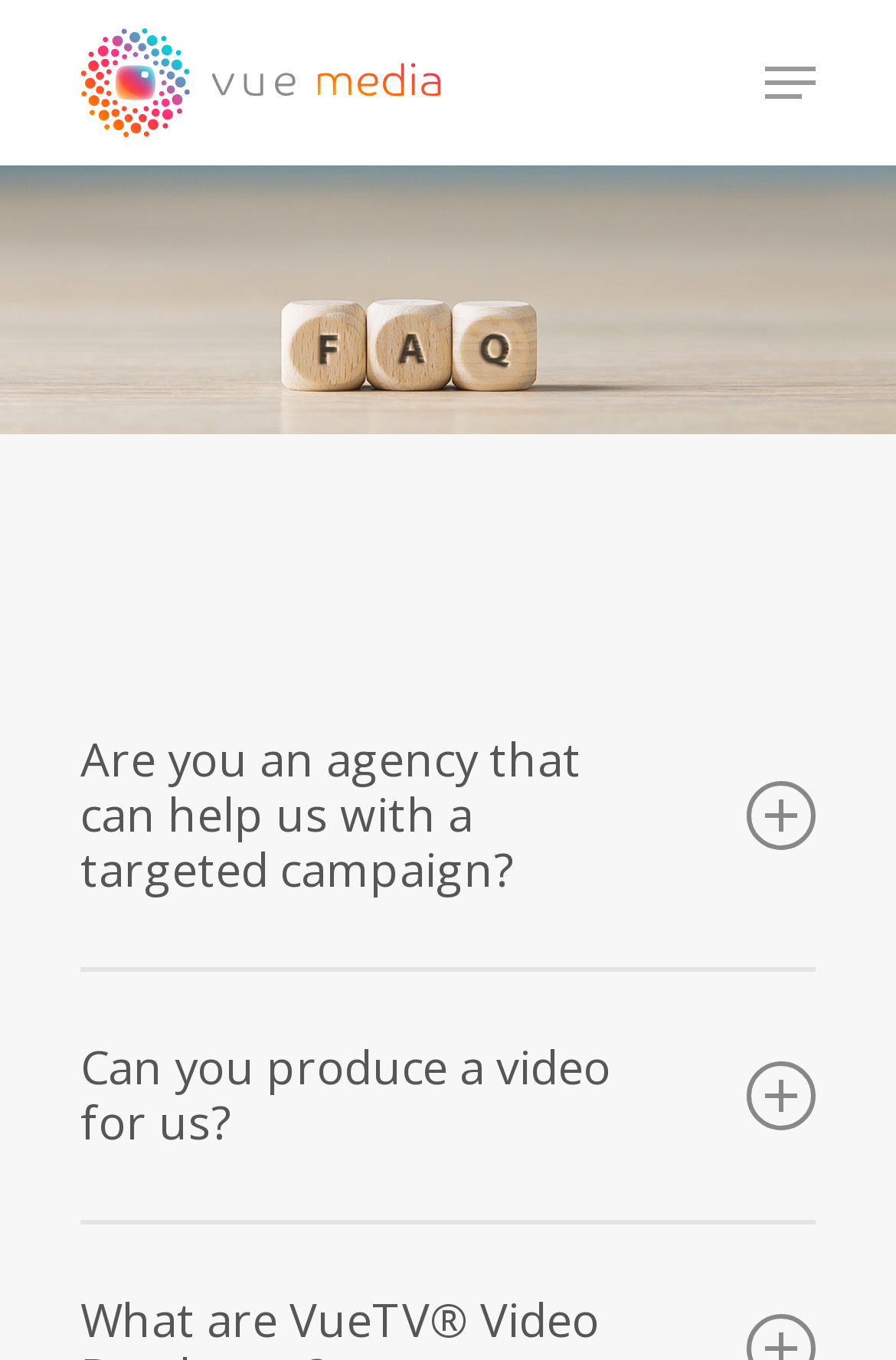Provide a brief response using a word or short phrase to this question:
What type of content does Vuemedia design and deliver?

Video or animated content